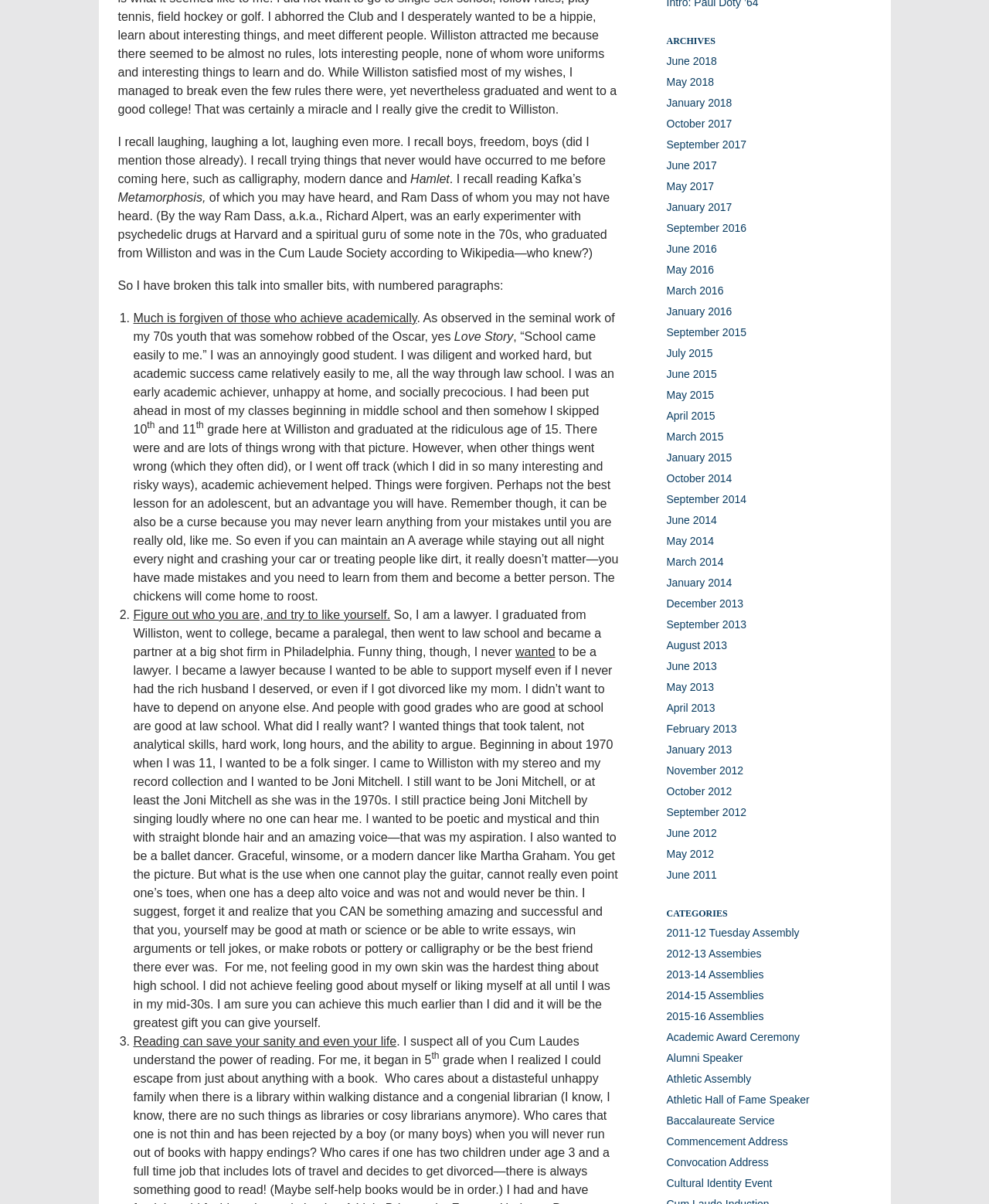Answer the following inquiry with a single word or phrase:
What is the first word of the third paragraph?

So